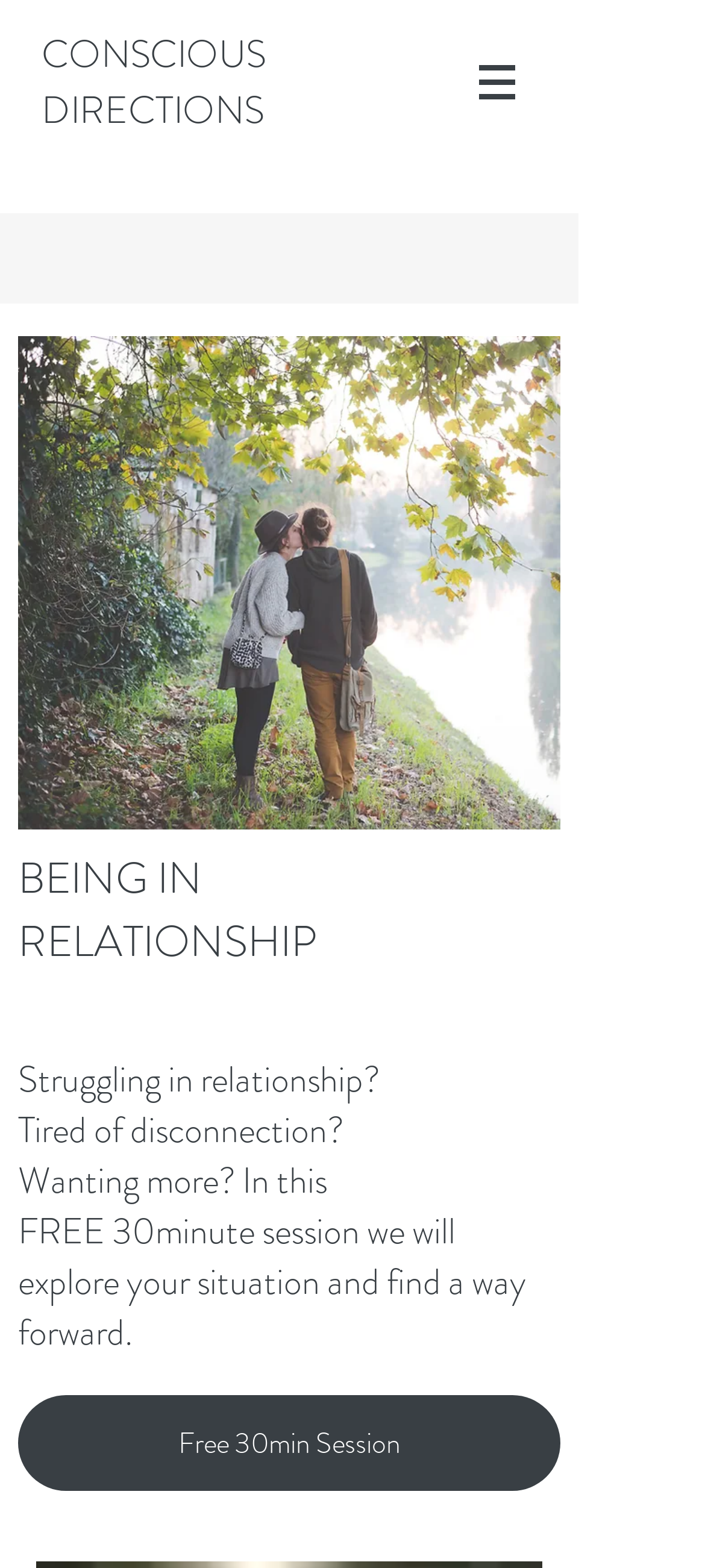Give a concise answer of one word or phrase to the question: 
What is the main topic of this webpage?

Relationship